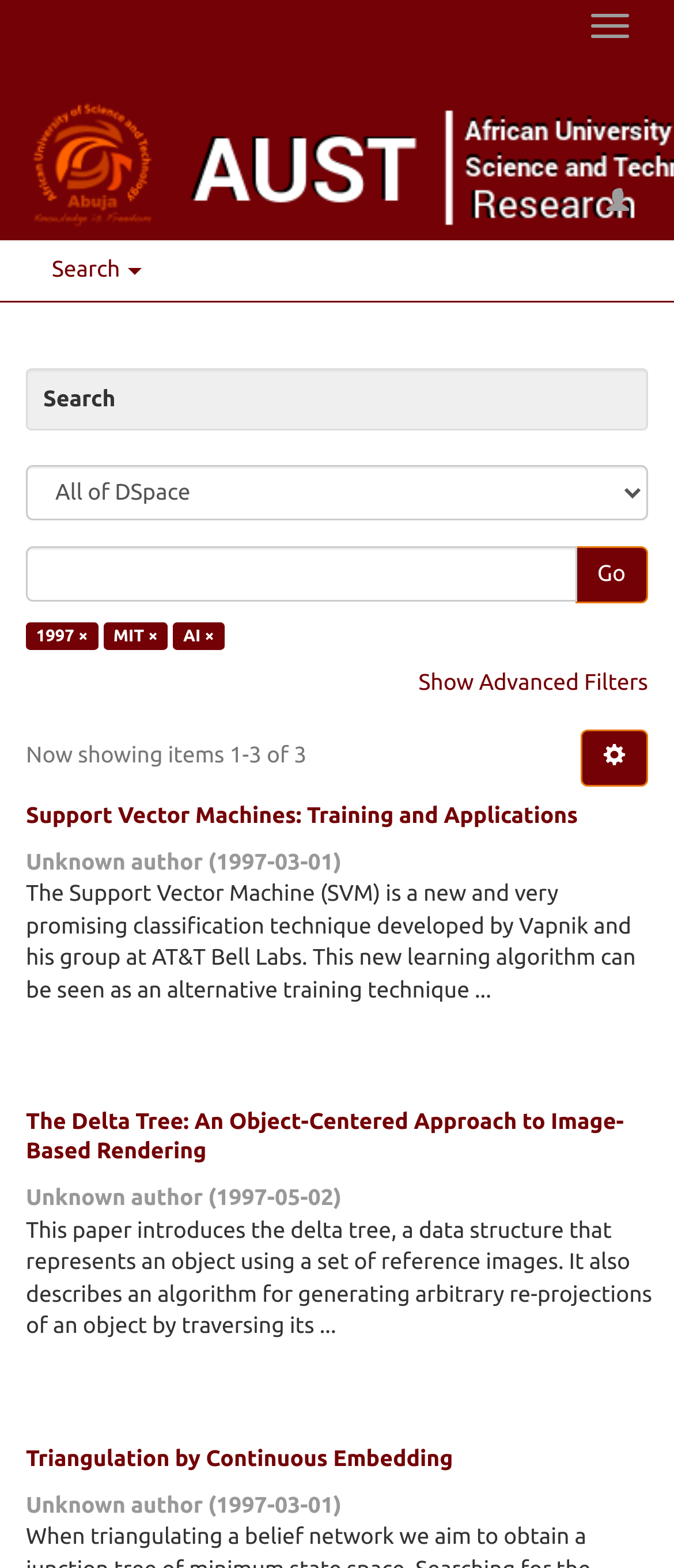Please identify the bounding box coordinates of the element's region that I should click in order to complete the following instruction: "Show Advanced Filters". The bounding box coordinates consist of four float numbers between 0 and 1, i.e., [left, top, right, bottom].

[0.621, 0.427, 0.962, 0.443]